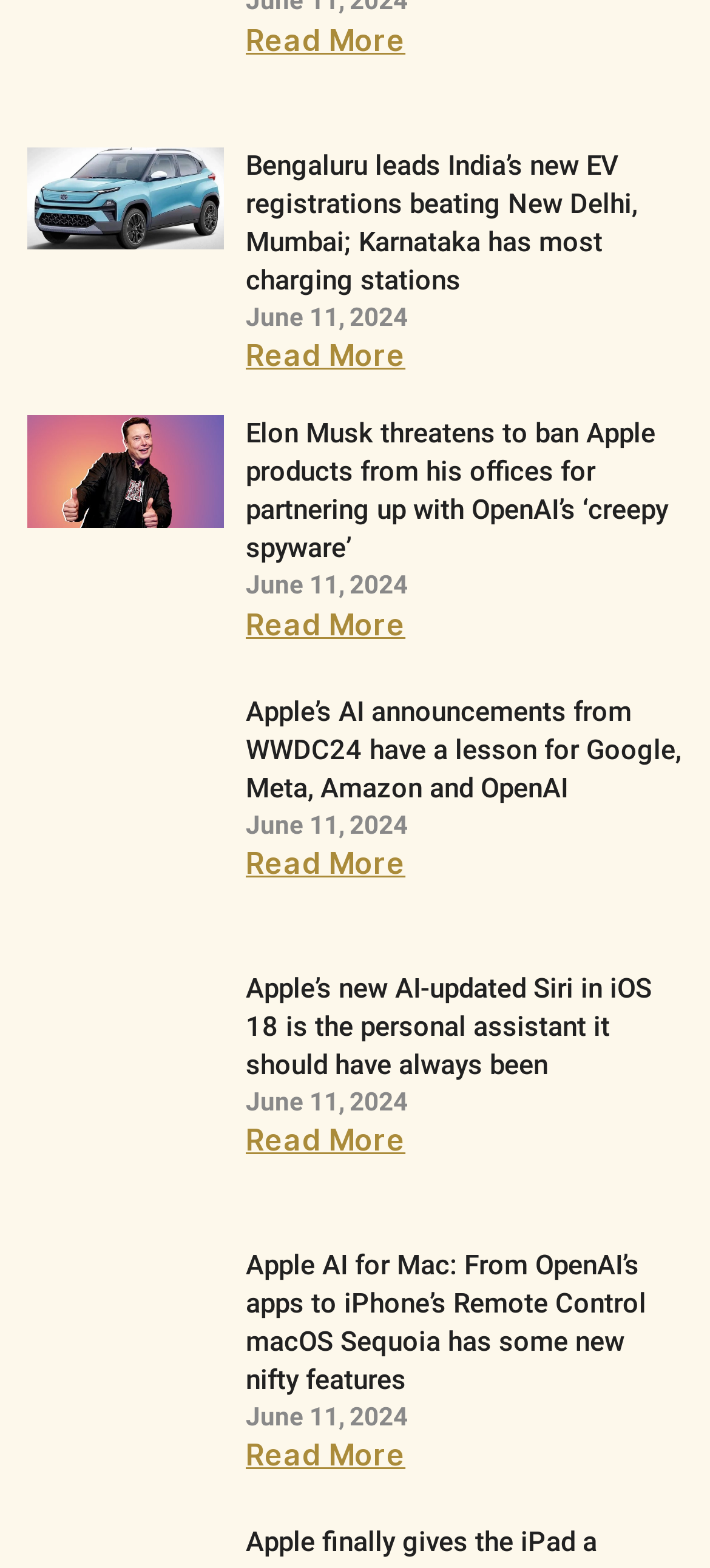What is the topic of the article with the heading 'Apple’s AI announcements from WWDC24 have a lesson for Google, Meta, Amazon and OpenAI'?
Please respond to the question with a detailed and informative answer.

I read the heading of the article and determined that the topic is related to AI announcements, specifically those made by Apple at WWDC24.